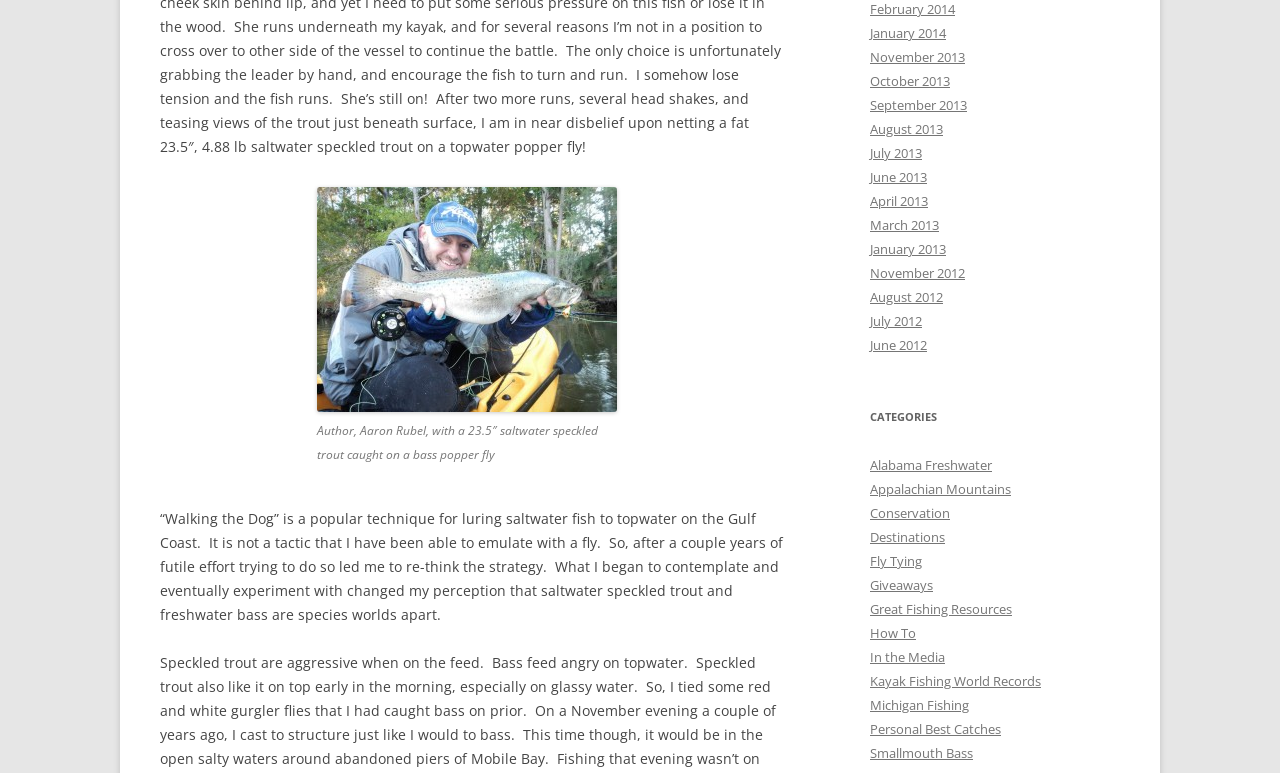What is the author's name?
Answer the question with a detailed and thorough explanation.

The author's name is mentioned in the text 'Author, Aaron Rubel, with a 23.5″ saltwater speckled trout caught on a bass popper fly' which is a StaticText element with ID 442.